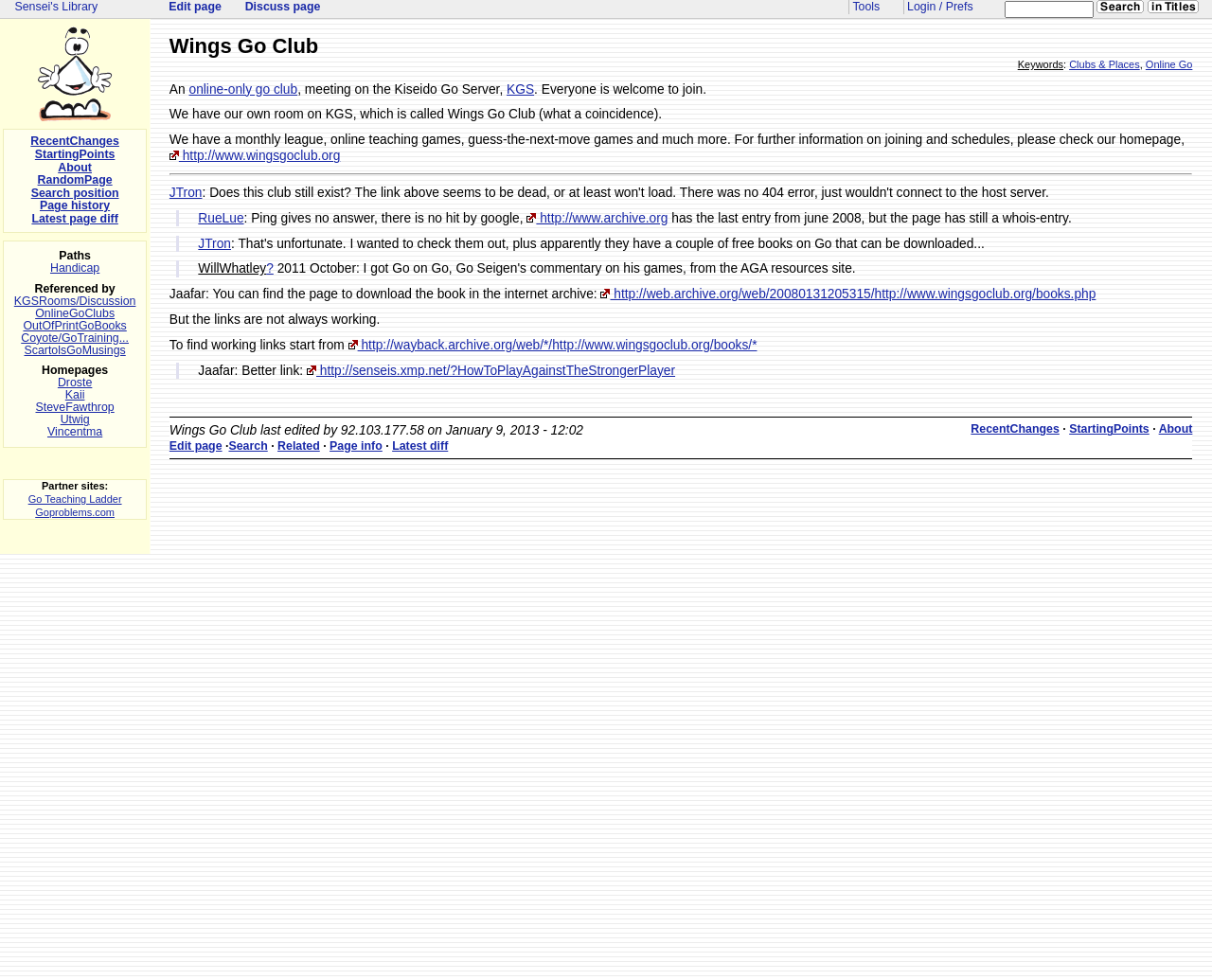Please identify the webpage's heading and generate its text content.

Wings Go Club